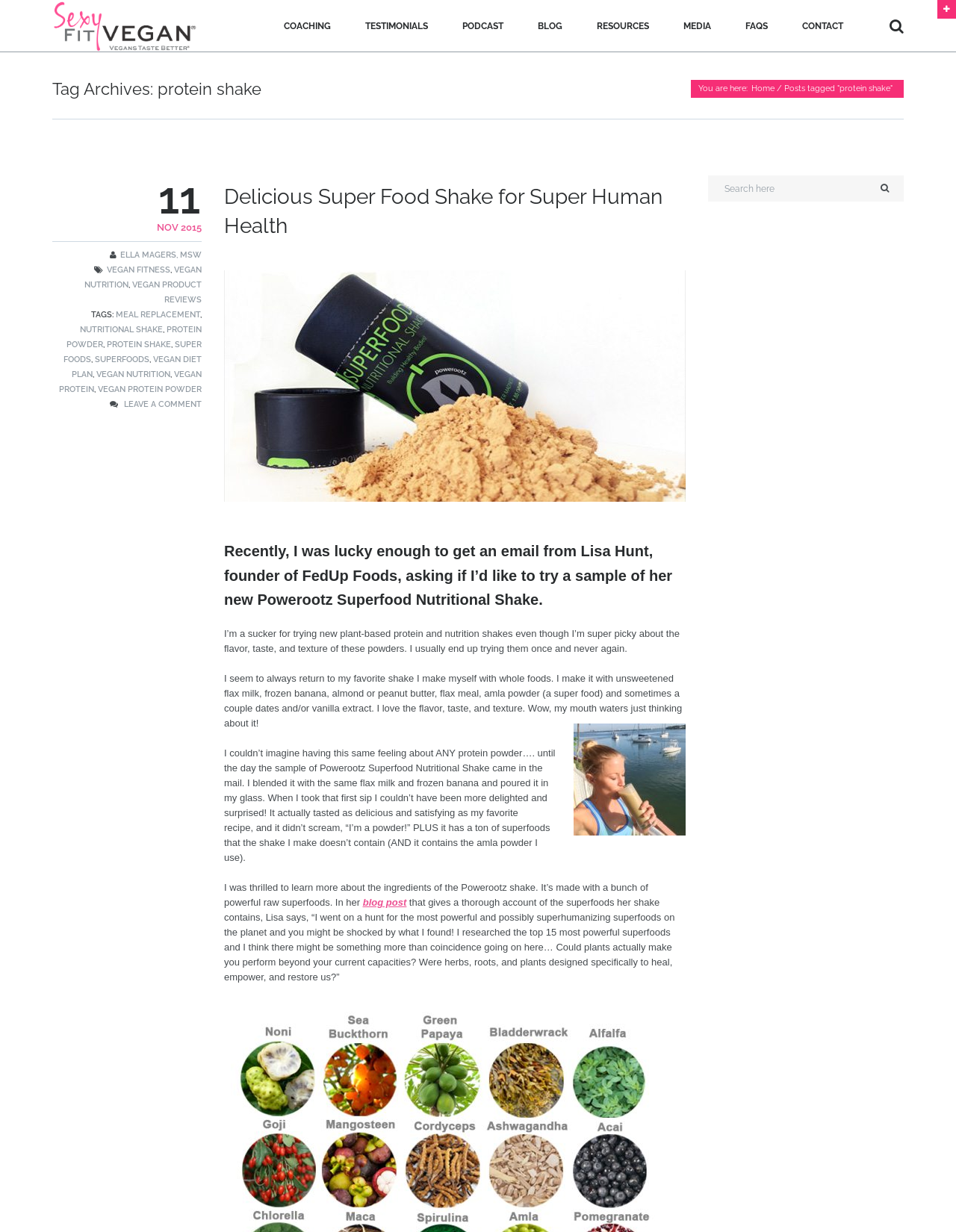How many tags are associated with the current post?
Provide an in-depth answer to the question, covering all aspects.

The number of tags associated with the current post can be determined by counting the number of links under the 'TAGS:' section, which are 11 in total.